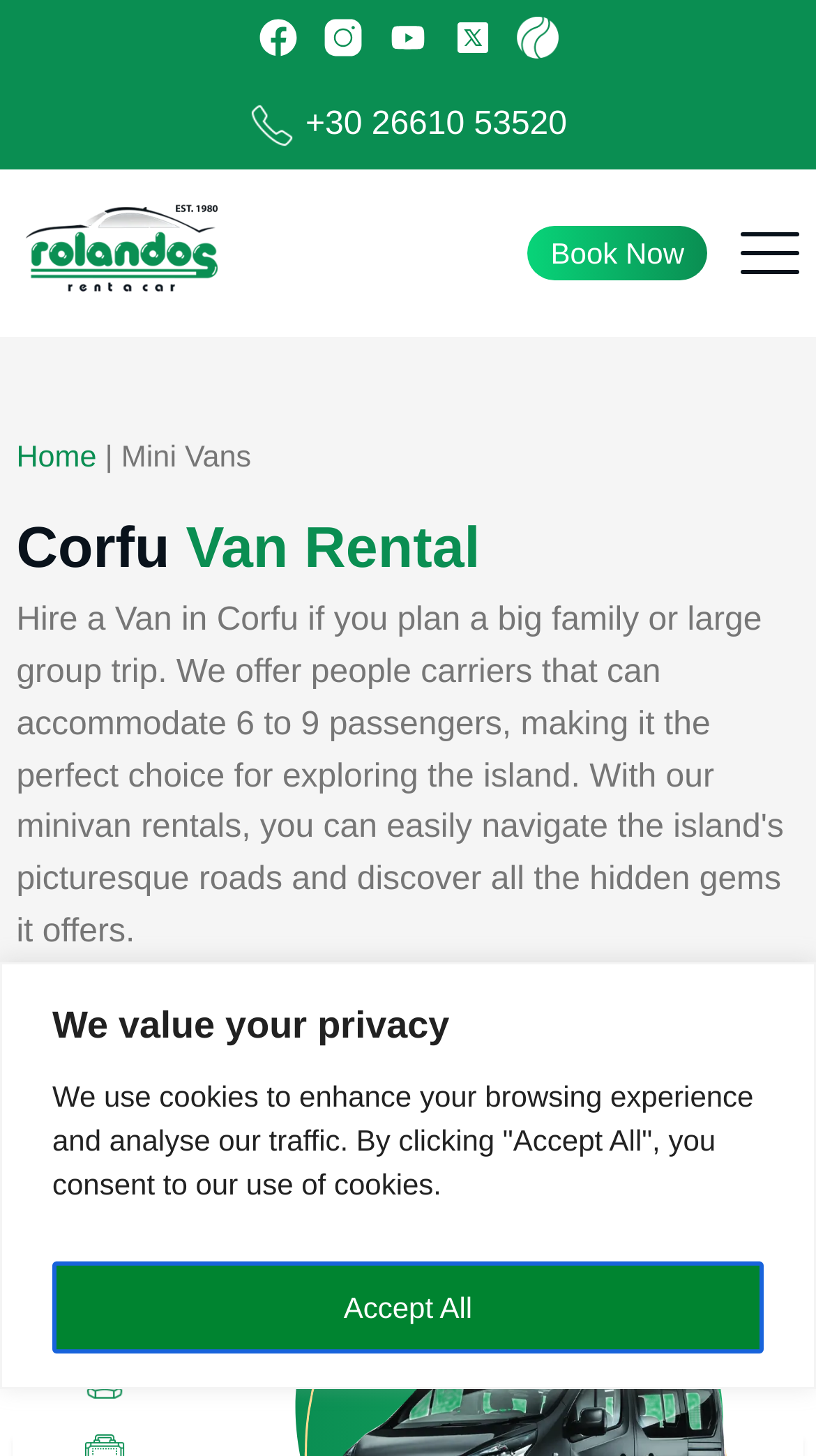Given the element description "Free Personalized Velcro Bib", identify the bounding box of the corresponding UI element.

None